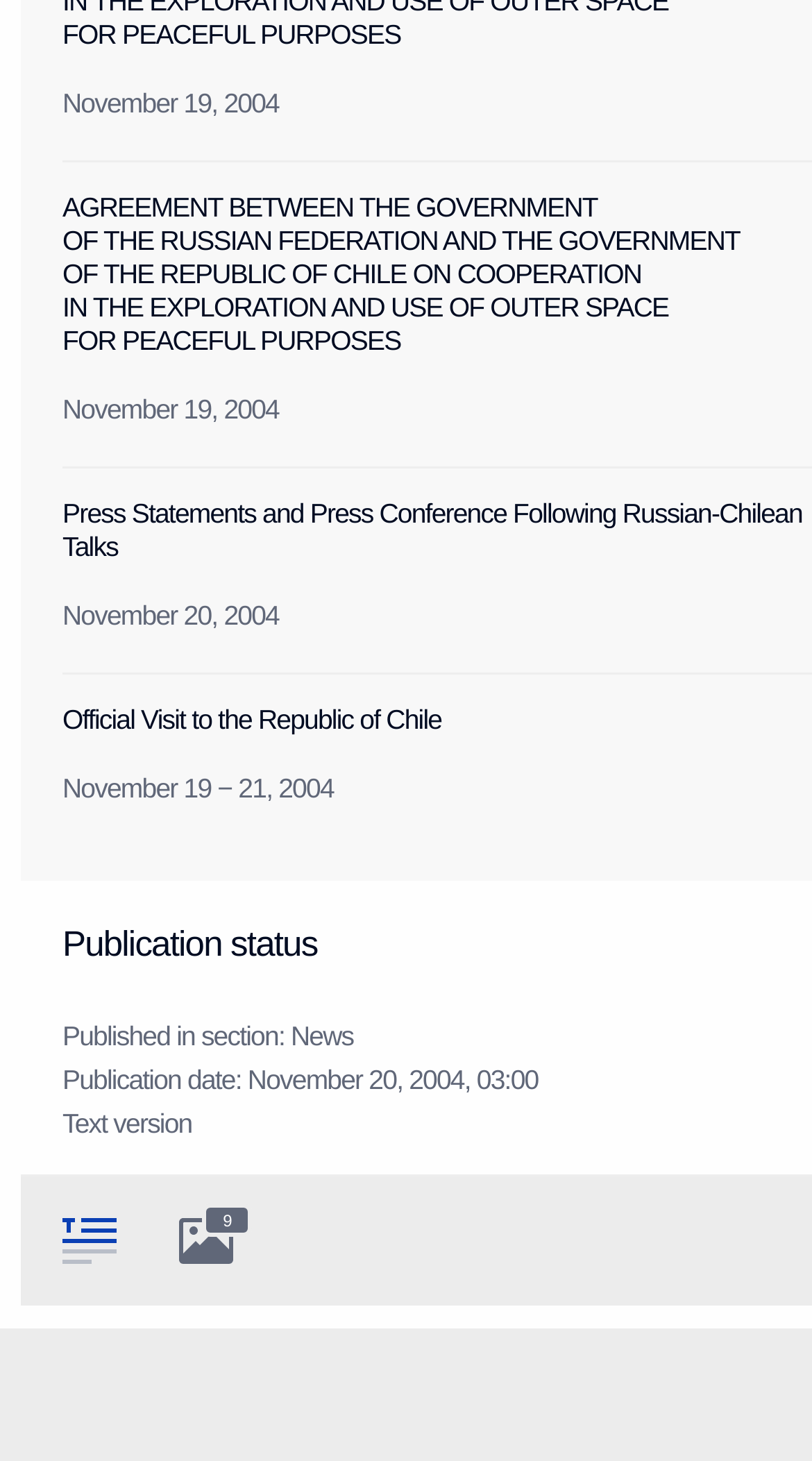Provide a one-word or one-phrase answer to the question:
What is the publication date of the news?

November 20, 2004, 03:00